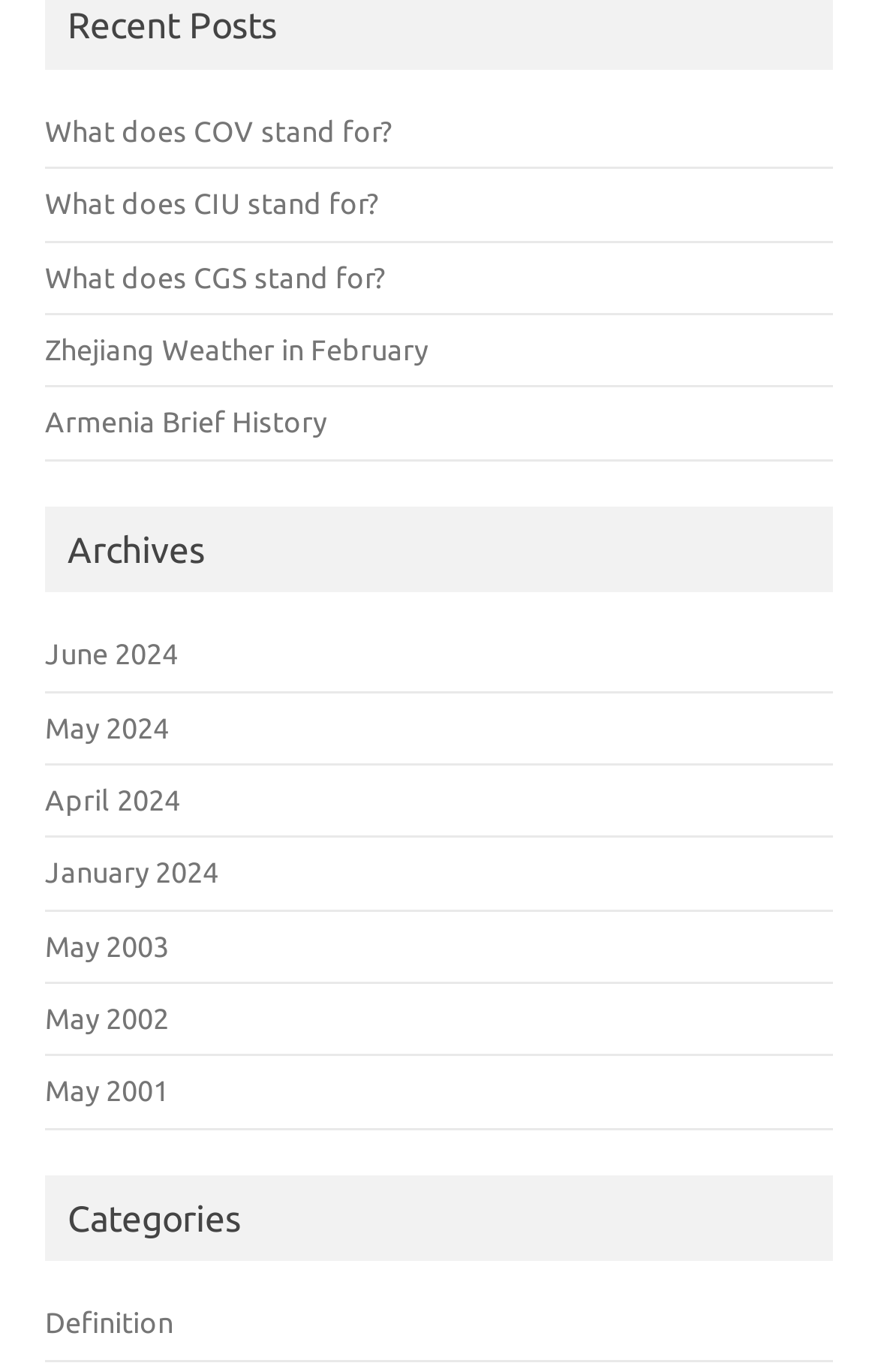What is the earliest year listed in the archives?
Analyze the image and deliver a detailed answer to the question.

By examining the links under the 'Archives' section, we can see that the earliest year listed is '2001', which is mentioned in the link 'May 2001'.